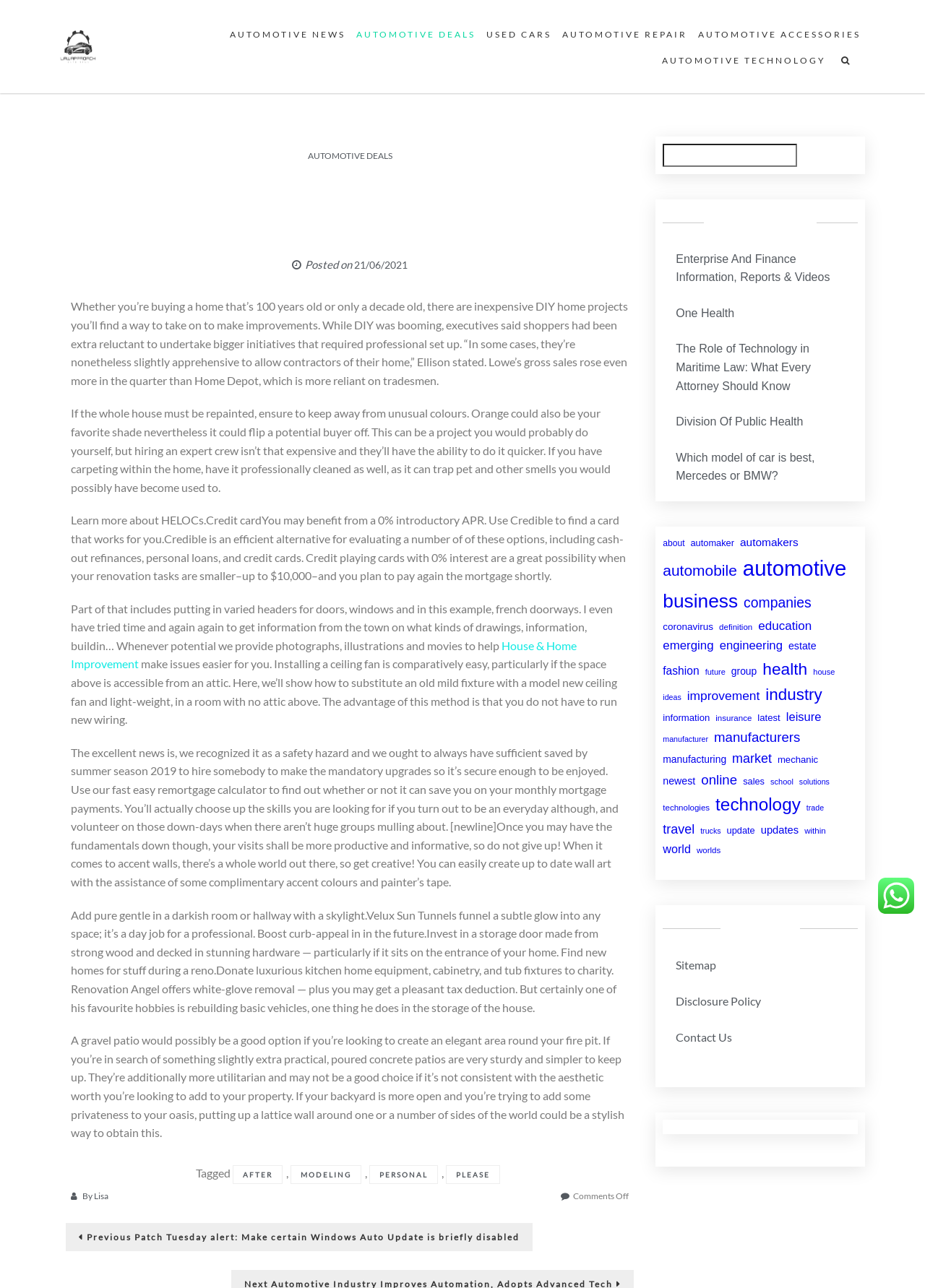Could you provide the bounding box coordinates for the portion of the screen to click to complete this instruction: "Read the recent post 'Enterprise And Finance Information, Reports & Videos'"?

[0.731, 0.196, 0.897, 0.22]